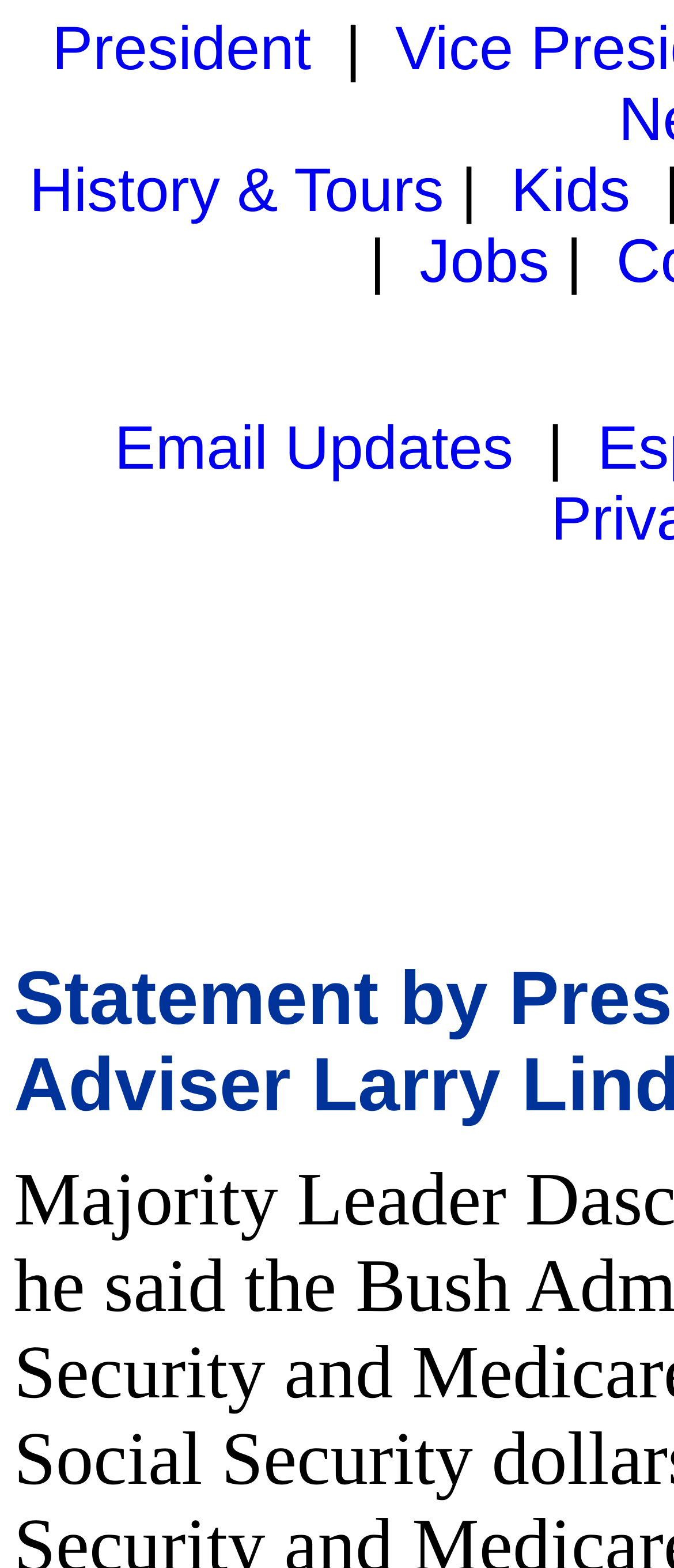What is the name of the economic adviser?
From the screenshot, supply a one-word or short-phrase answer.

Larry Lindsey